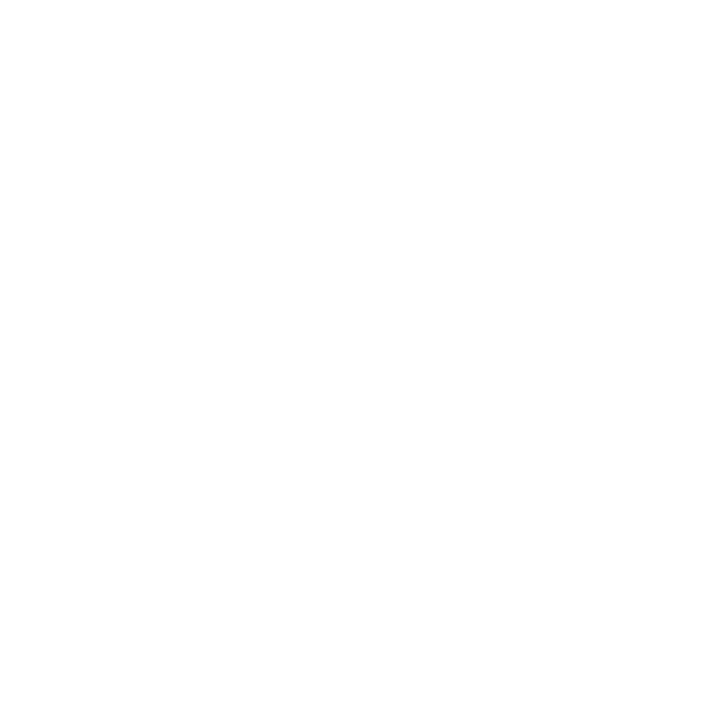Describe all the important aspects and features visible in the image.

This image features a title in Chinese: "原始点调理23年严重湿疹：《21天的震撼》," which translates to "Original Point Therapy for 23 Years of Severe Eczema: 'The Shock of 21 Days.'" The text likely refers to a holistic or alternative treatment approach for severe eczema symptoms, suggesting a transformative or impactful experience within a 21-day framework. The caption indicates a focus on natural healing methods and could serve as educational or promotional material related to skin health and wellness practices.